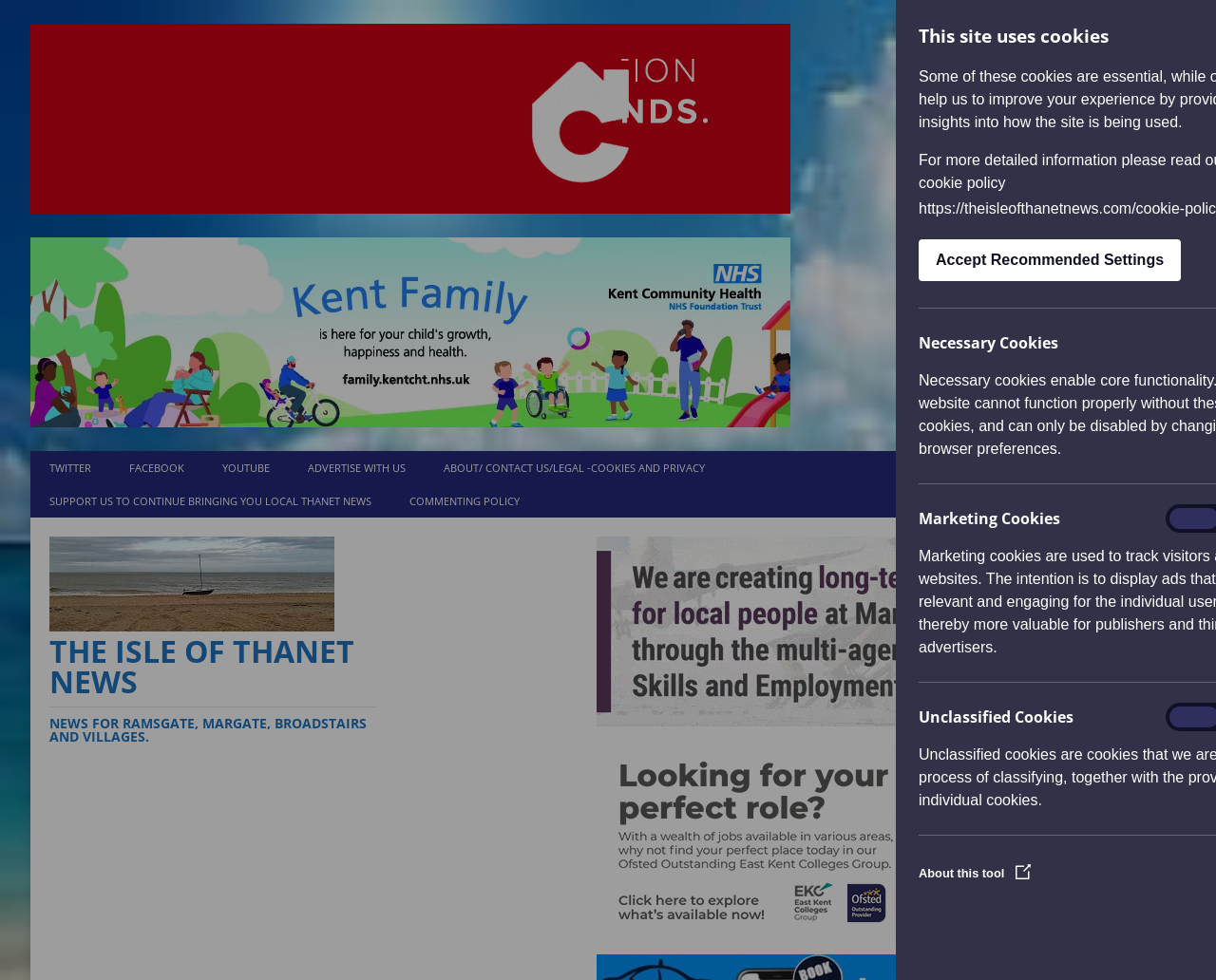Answer the following in one word or a short phrase: 
What is the purpose of the 'Necessary Cookies' section?

To enable core functionality